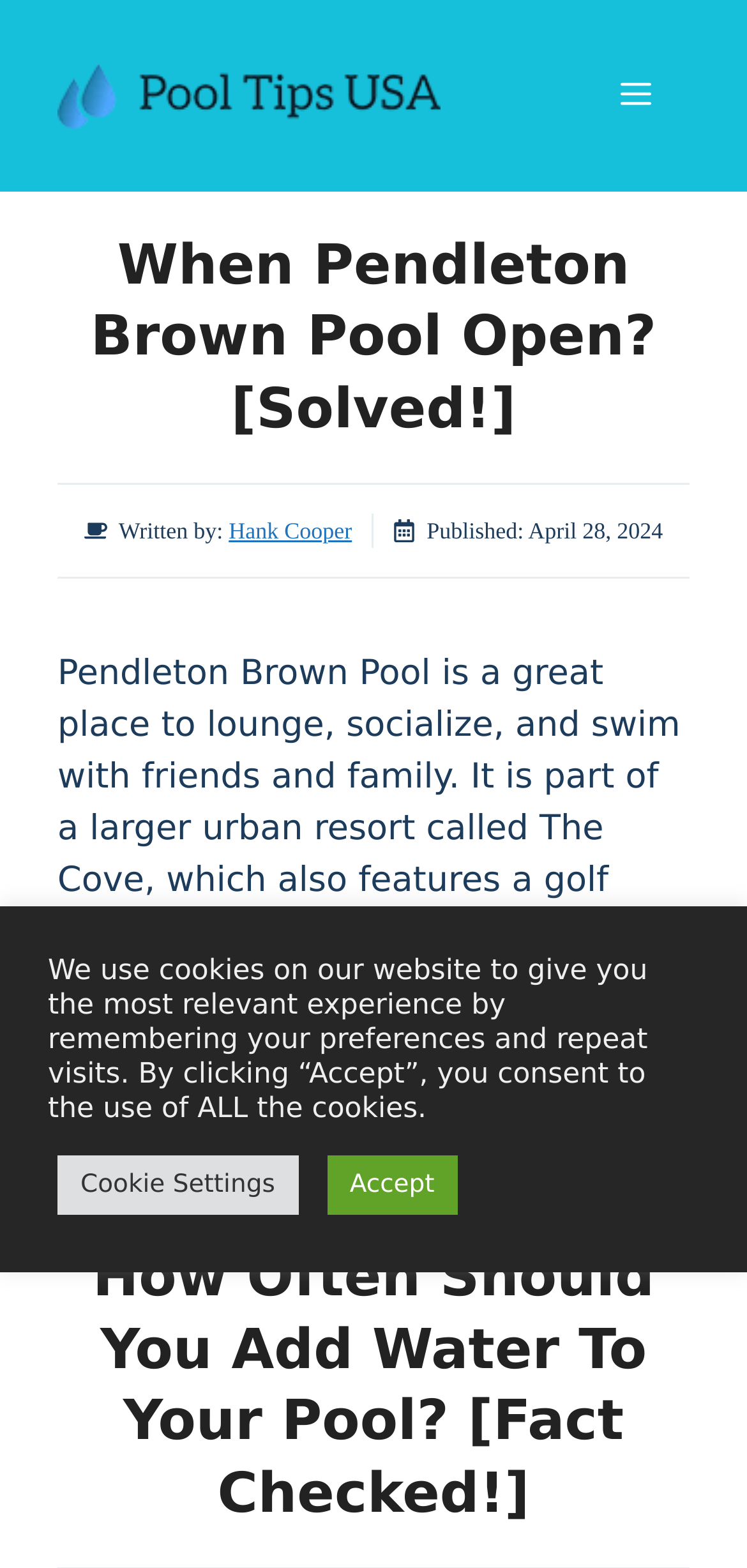Describe all the significant parts and information present on the webpage.

The webpage is about Pool Tips USA, with a banner at the top that spans the entire width of the page. The banner contains a link to "Pool Tips USA" with an accompanying image. To the right of the banner is a navigation menu toggle button labeled "Menu".

Below the banner is an article section that takes up most of the page's height. The article has a header section with a heading that reads "When Pendleton Brown Pool Open? [Solved!]" and is accompanied by a link to the same title. The header also includes information about the author, "Hank Cooper", and the publication date, "April 28, 2024".

Following the header is a block of text that describes Pendleton Brown Pool, its location, and its operating season. At the end of the text is a "Read more" link to the same article. Below this text is another heading that reads "How Often Should You Add Water To Your Pool? [Fact Checked!]".

At the bottom of the page is a cookie notification section that spans about two-thirds of the page's width. The section includes a message about the use of cookies on the website and provides two buttons: "Cookie Settings" and "Accept".